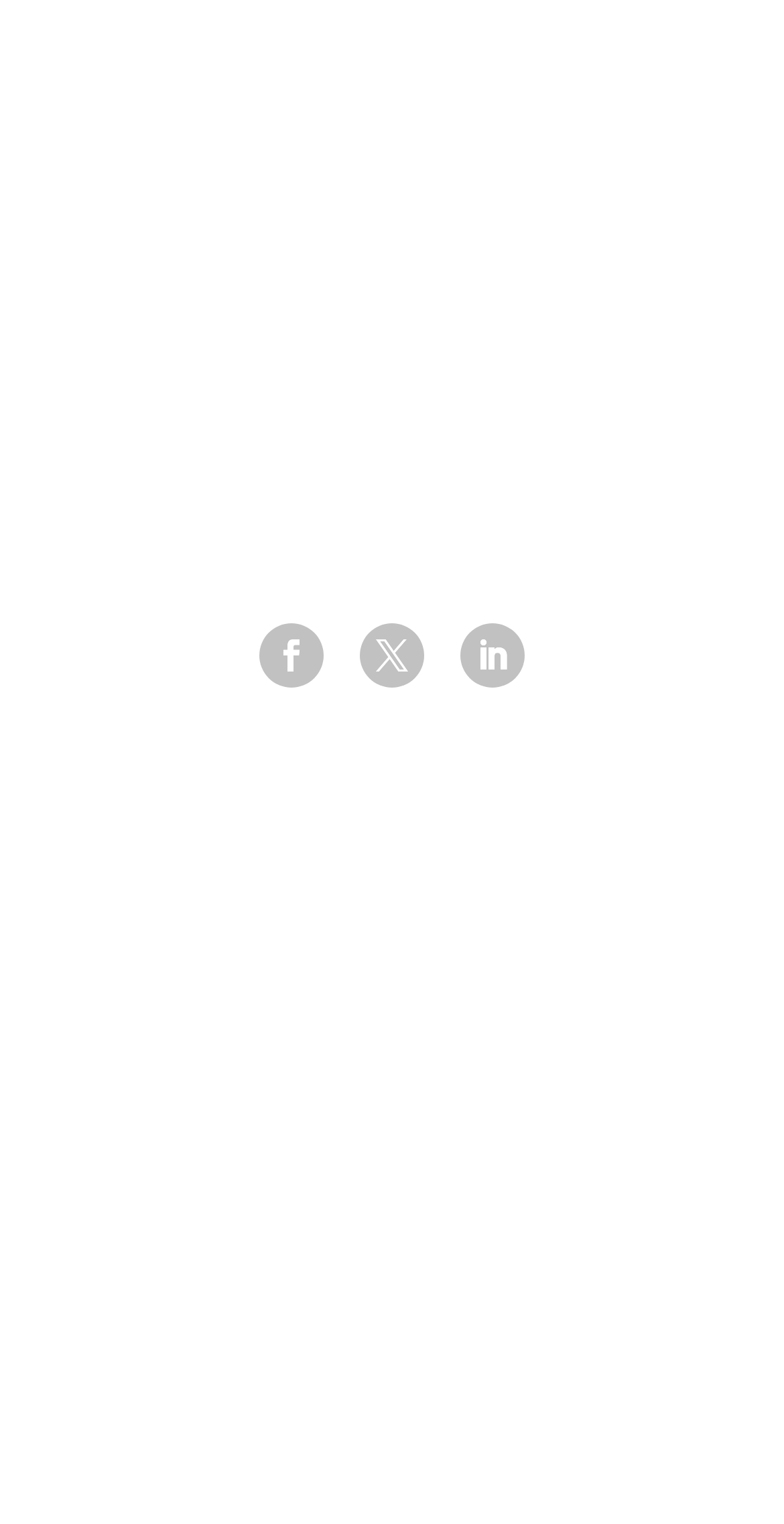Bounding box coordinates are to be given in the format (top-left x, top-left y, bottom-right x, bottom-right y). All values must be floating point numbers between 0 and 1. Provide the bounding box coordinate for the UI element described as: name="et_pb_contact_name_0" placeholder="Name"

[0.203, 0.781, 0.797, 0.847]